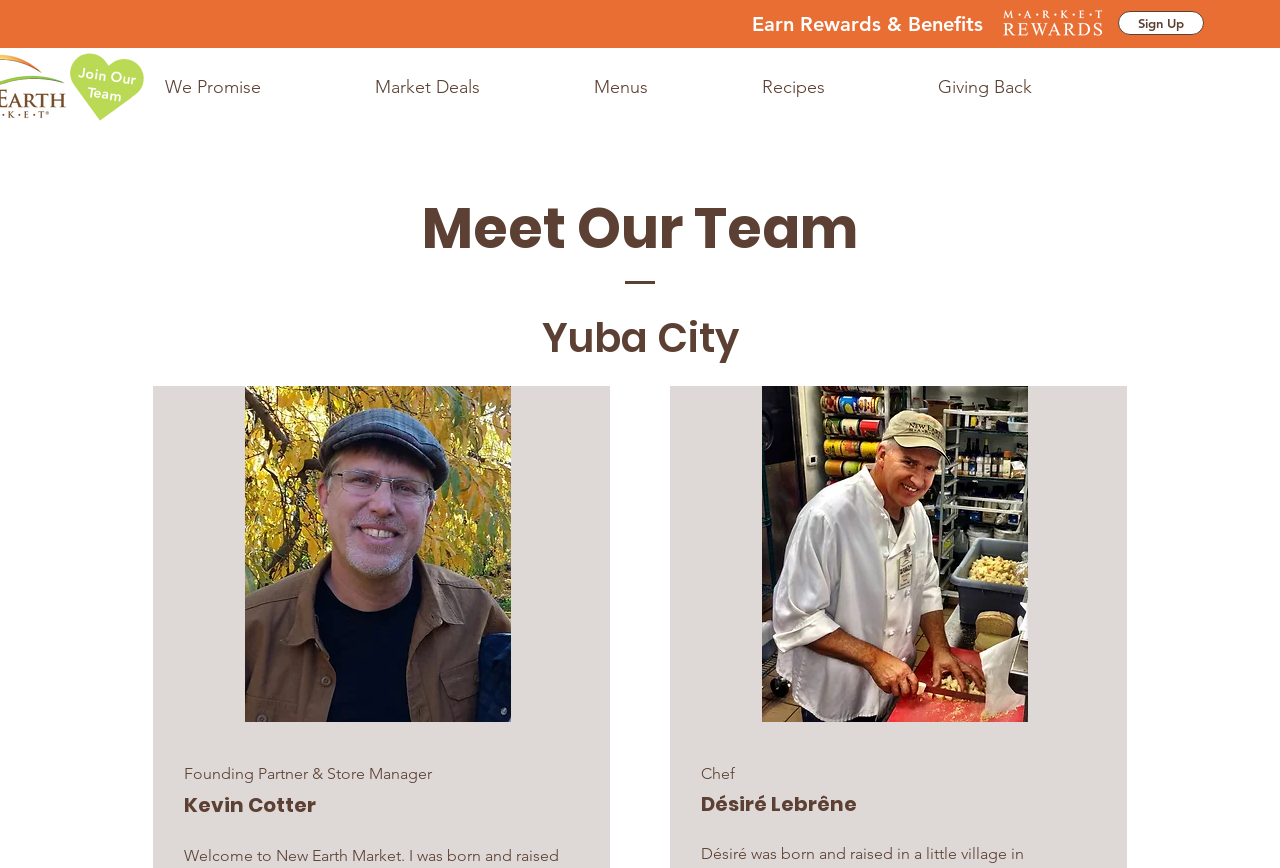Use a single word or phrase to respond to the question:
What is the name of the rewards program?

Market Rewards